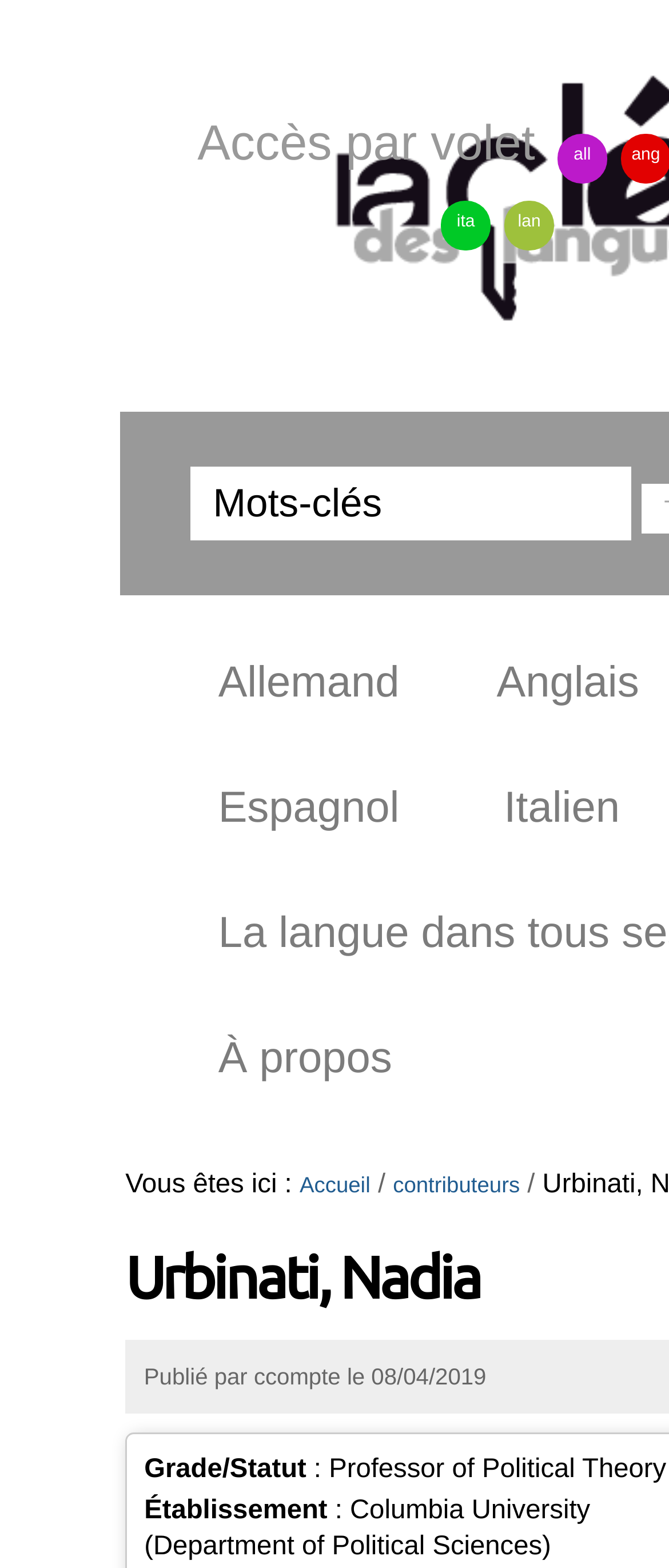What is the current page's navigation path?
Based on the image, answer the question with a single word or brief phrase.

Accueil / contributeurs